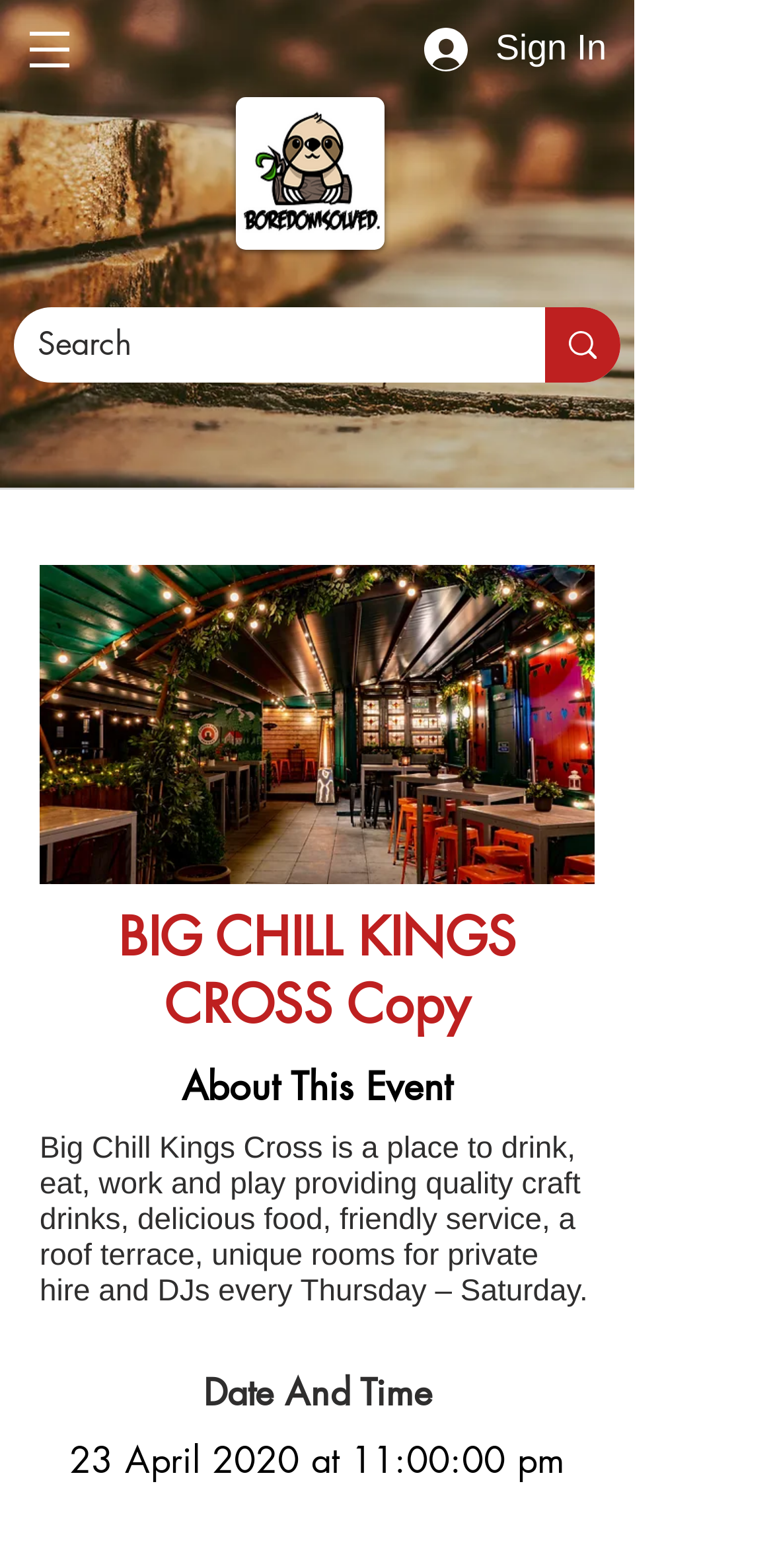Respond with a single word or phrase to the following question:
What is the purpose of this place?

Drink, eat, work, play